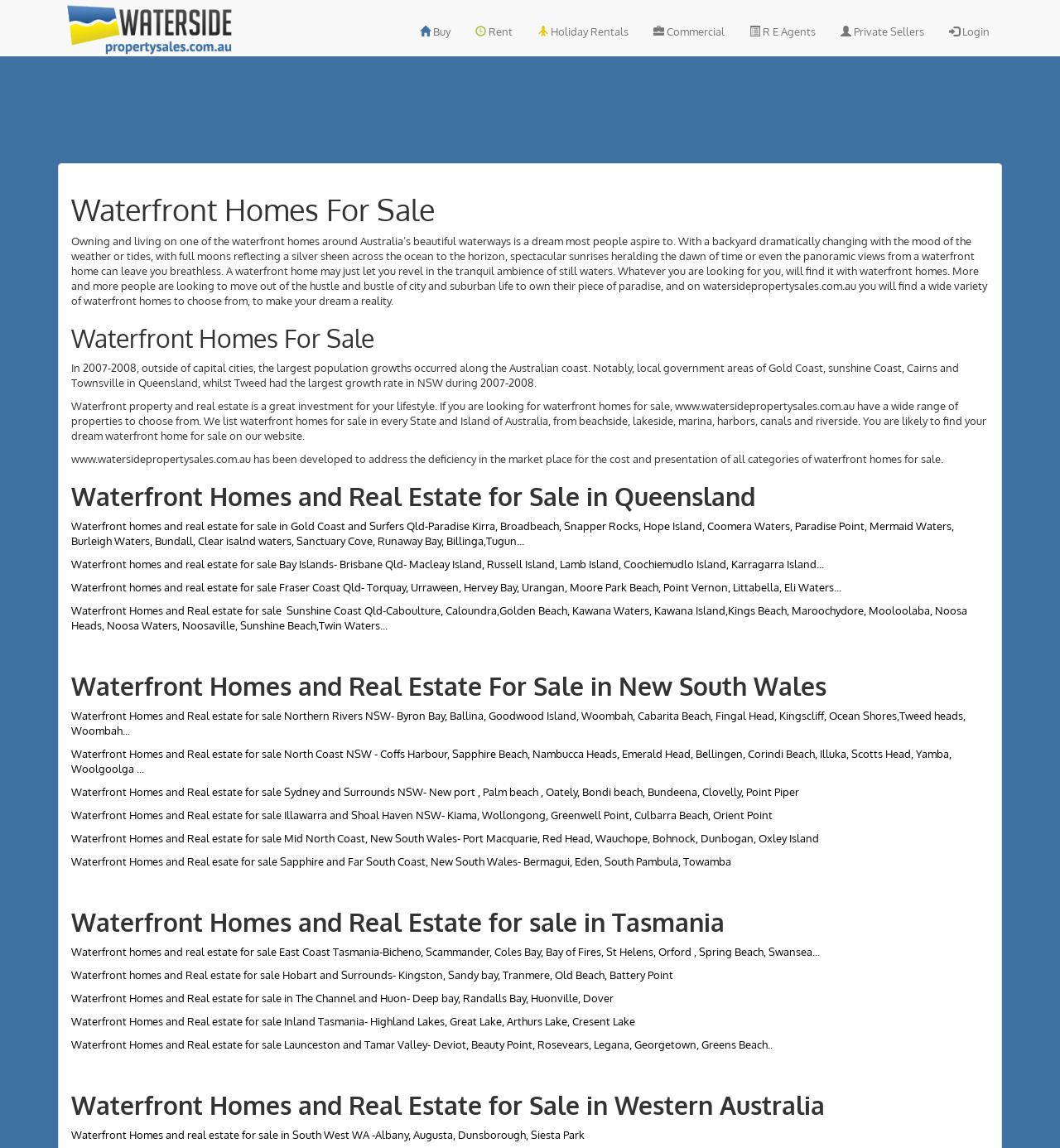Locate the bounding box coordinates of the clickable region necessary to complete the following instruction: "View waterfront homes for sale in Gold Coast and Surfers Qld". Provide the coordinates in the format of four float numbers between 0 and 1, i.e., [left, top, right, bottom].

[0.067, 0.453, 0.9, 0.477]